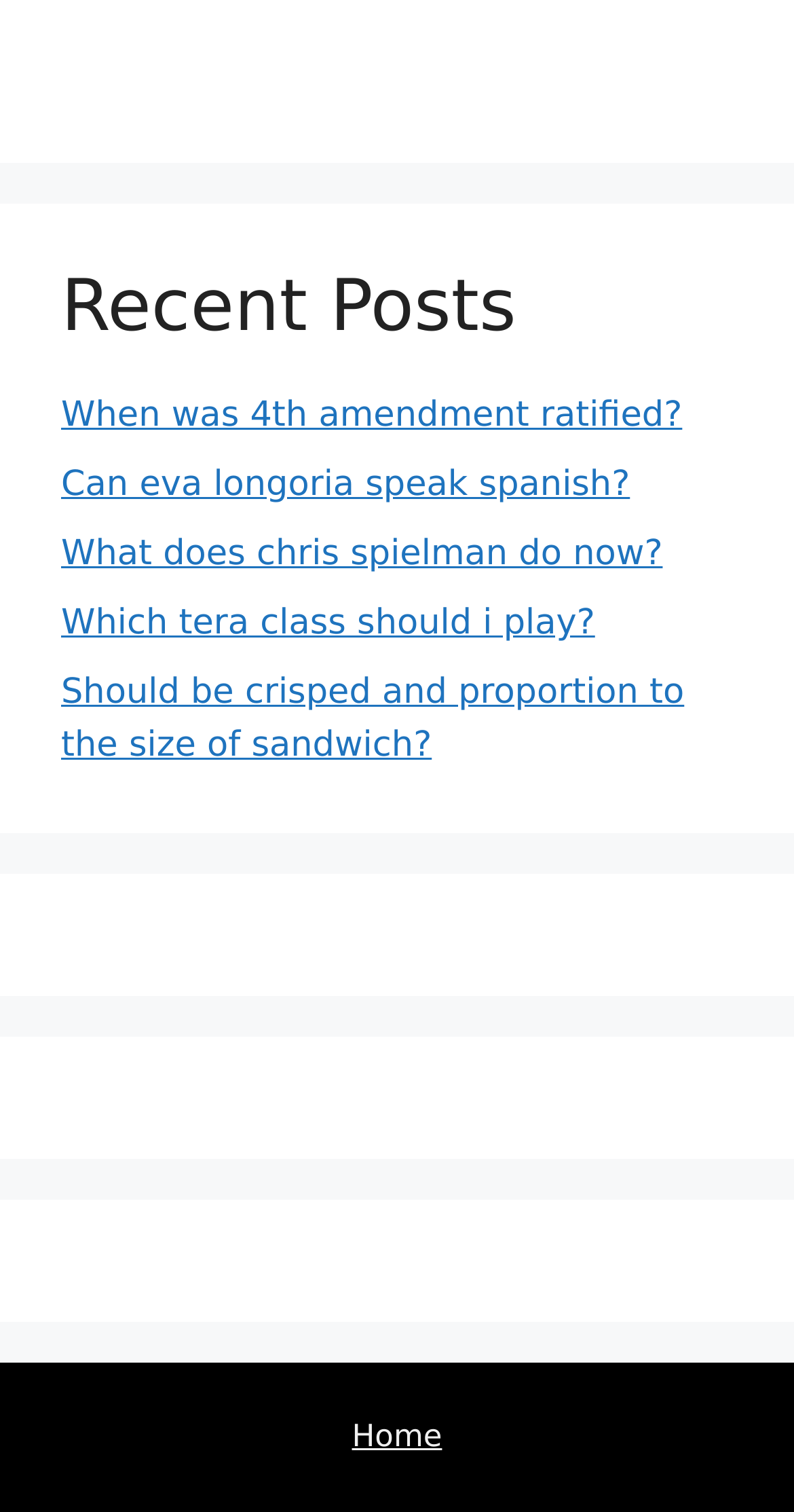What type of content is presented on this webpage?
Based on the screenshot, respond with a single word or phrase.

Q&A